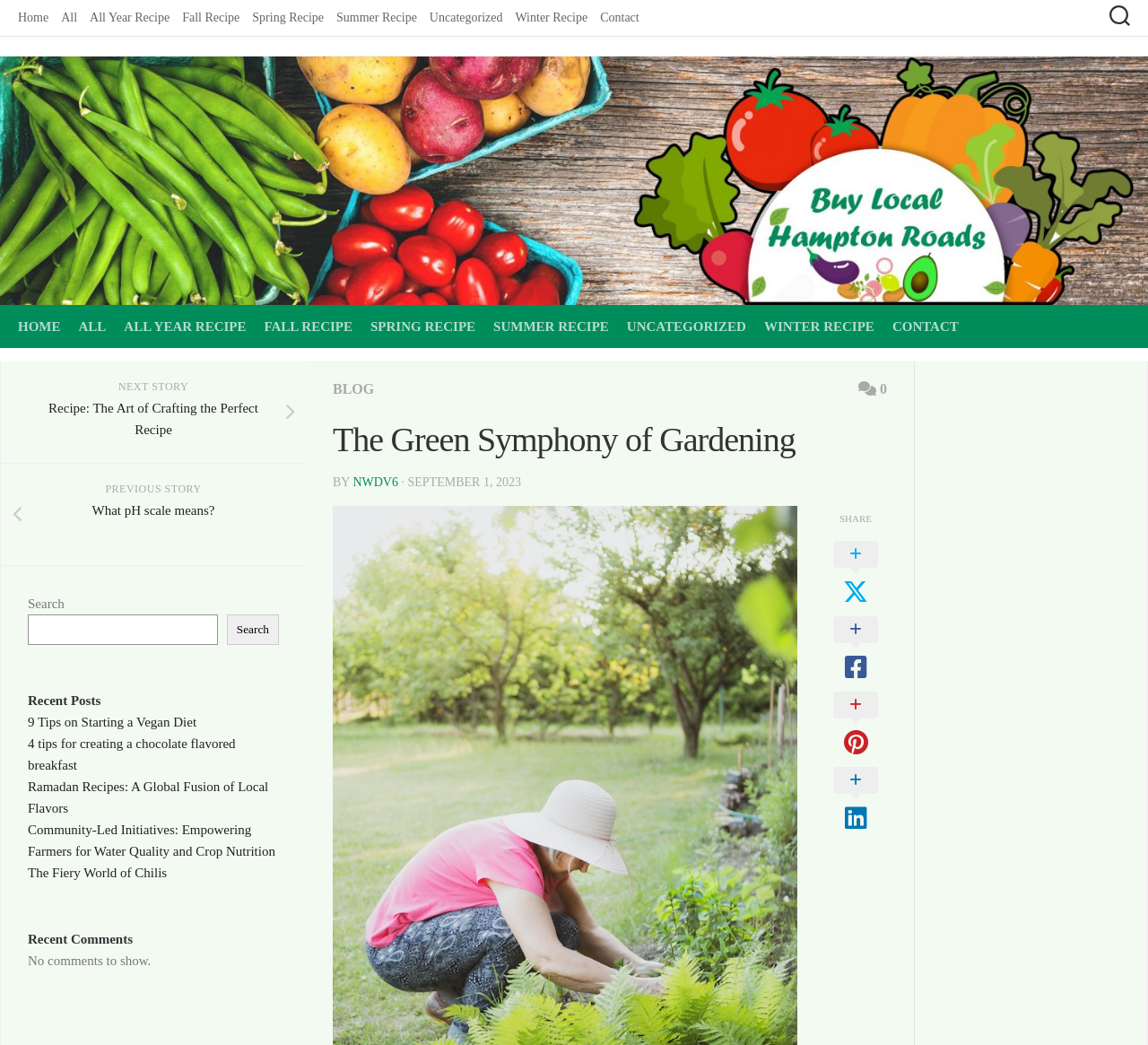Specify the bounding box coordinates (top-left x, top-left y, bottom-right x, bottom-right y) of the UI element in the screenshot that matches this description: Winter Recipe

[0.666, 0.304, 0.762, 0.321]